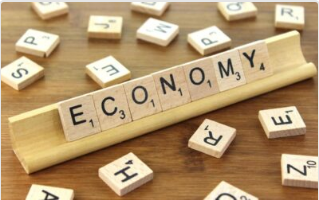Provide a brief response to the question using a single word or phrase: 
What theme is emphasized by the scattered Scrabble letters?

Playful yet intellectual